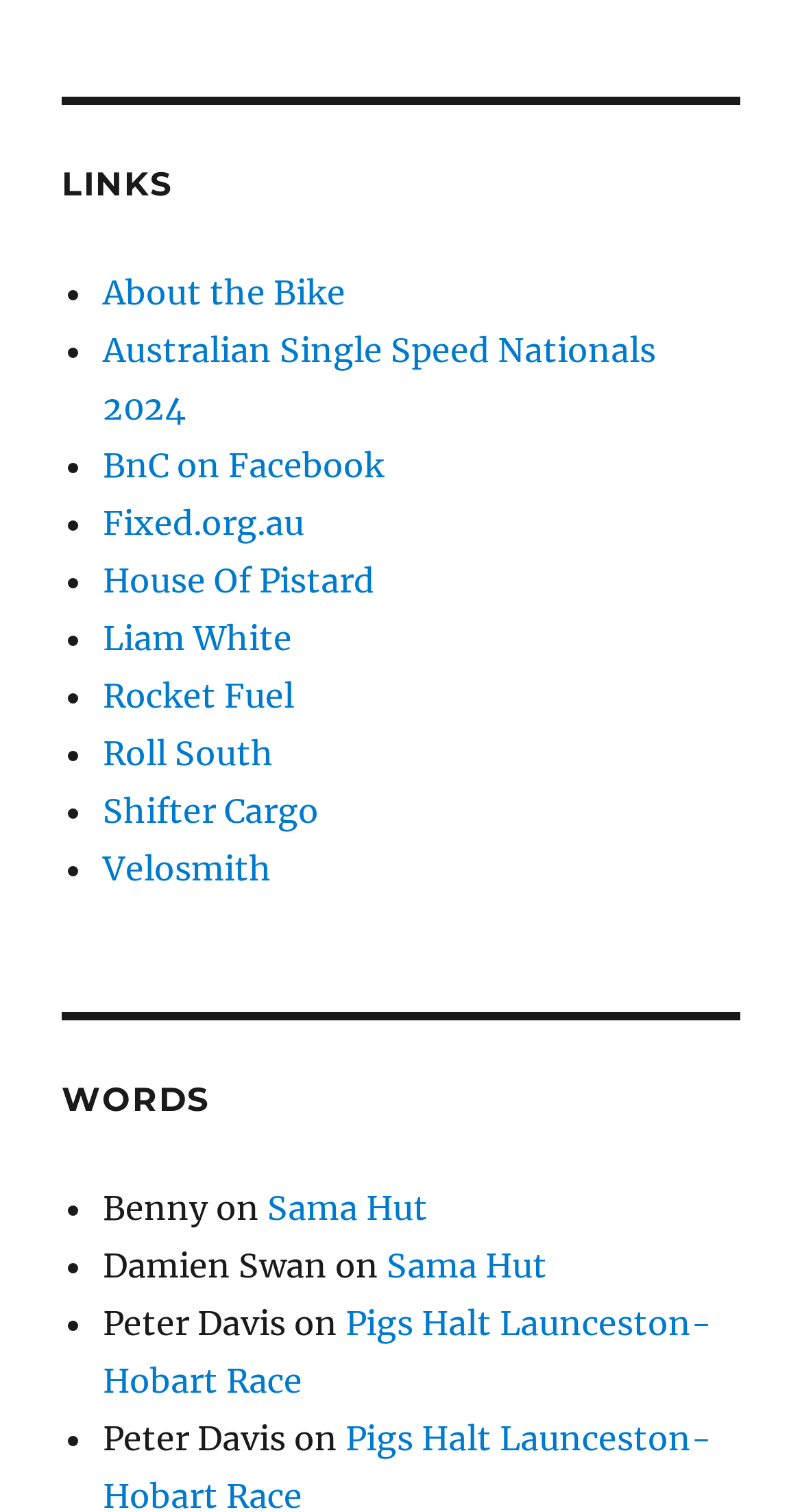Locate the bounding box coordinates of the item that should be clicked to fulfill the instruction: "check out House Of Pistard".

[0.128, 0.37, 0.467, 0.397]